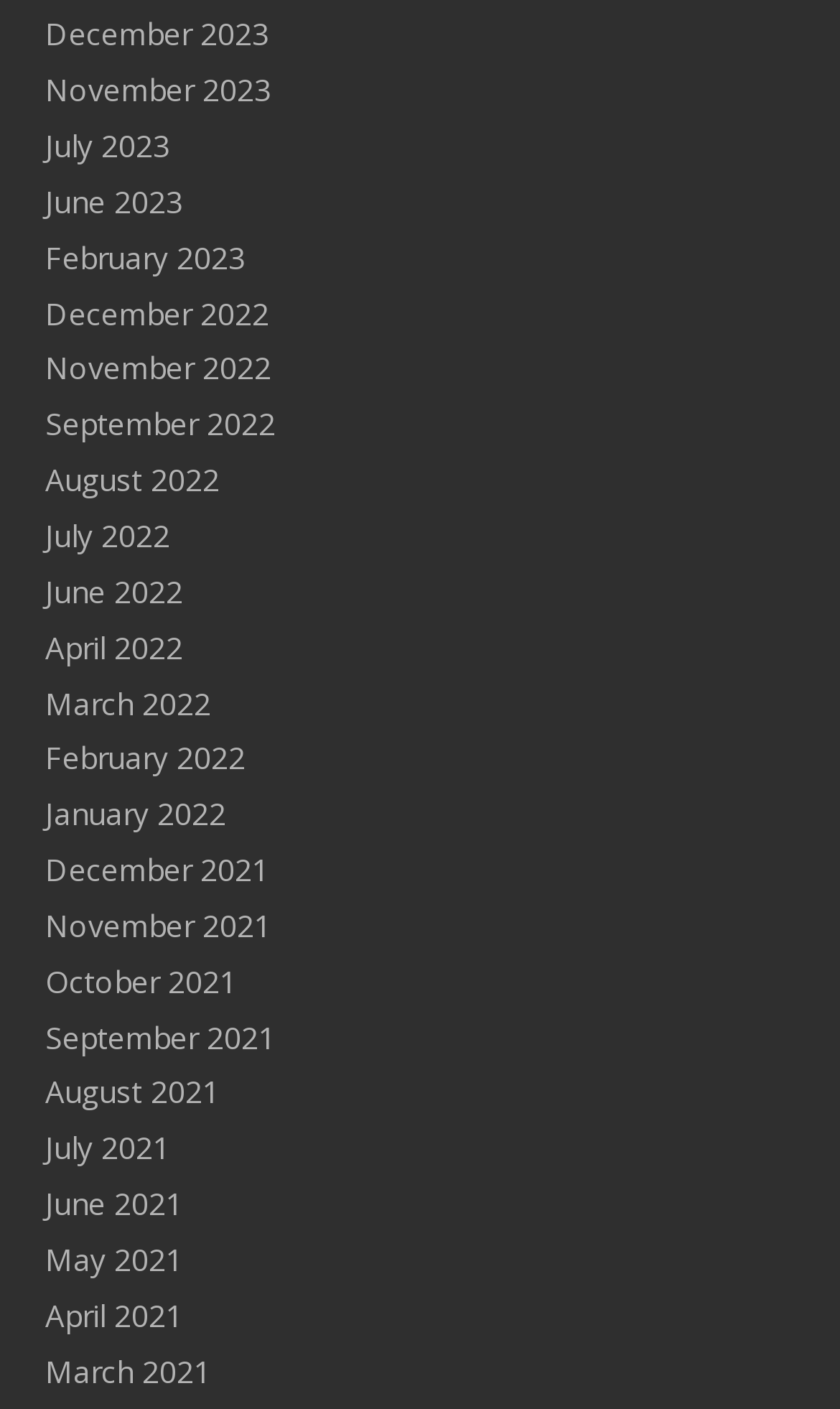Look at the image and write a detailed answer to the question: 
What is the earliest month listed?

I examined the links on the webpage and found that the earliest month listed is December 2021, which is located at the bottom of the list.